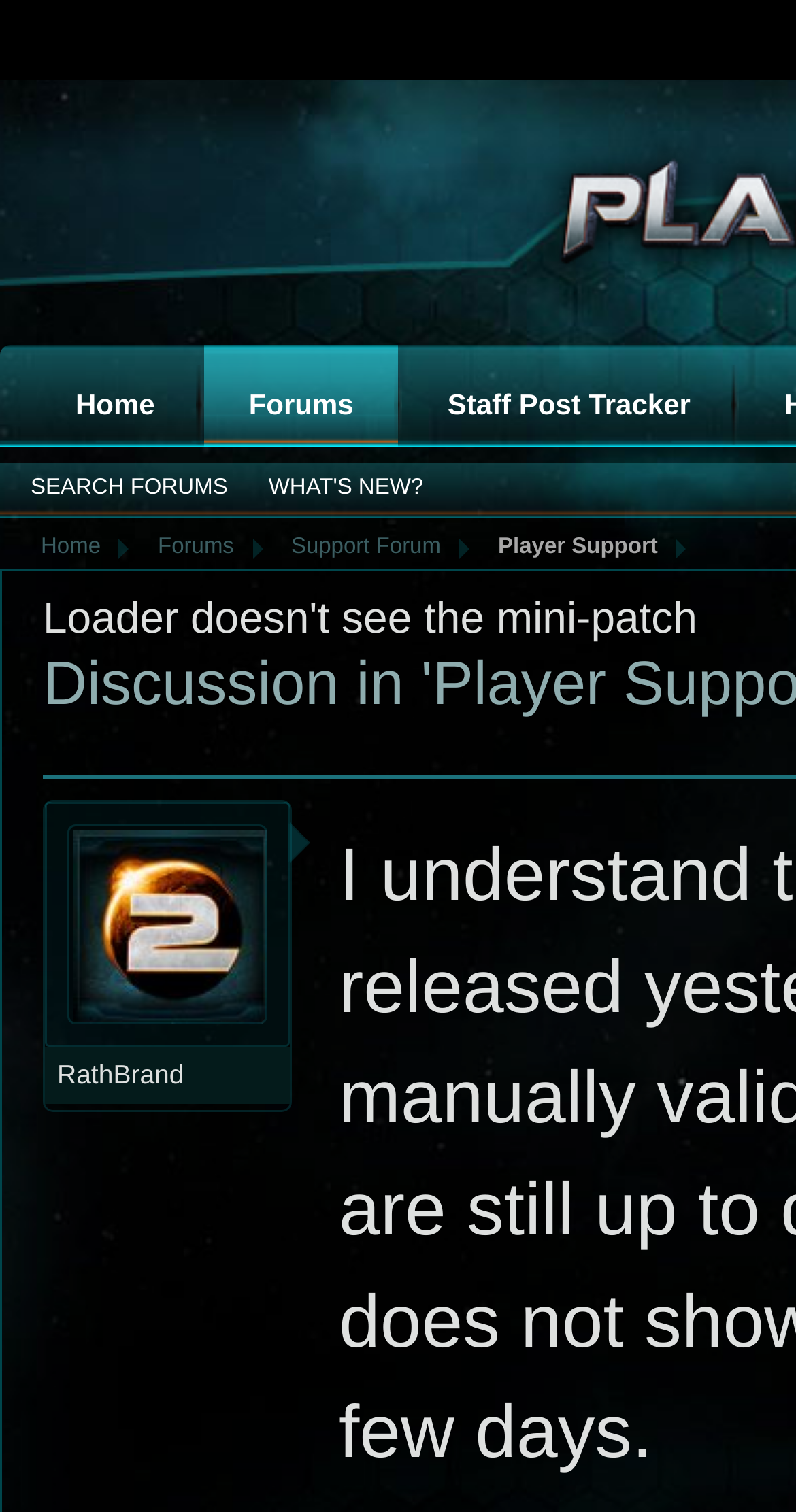Refer to the image and answer the question with as much detail as possible: Who replied to the post?

I found the name of the person who replied to the post by looking at the link element that says 'TSR-ThomasN', which is likely the username of the person who replied to the post.